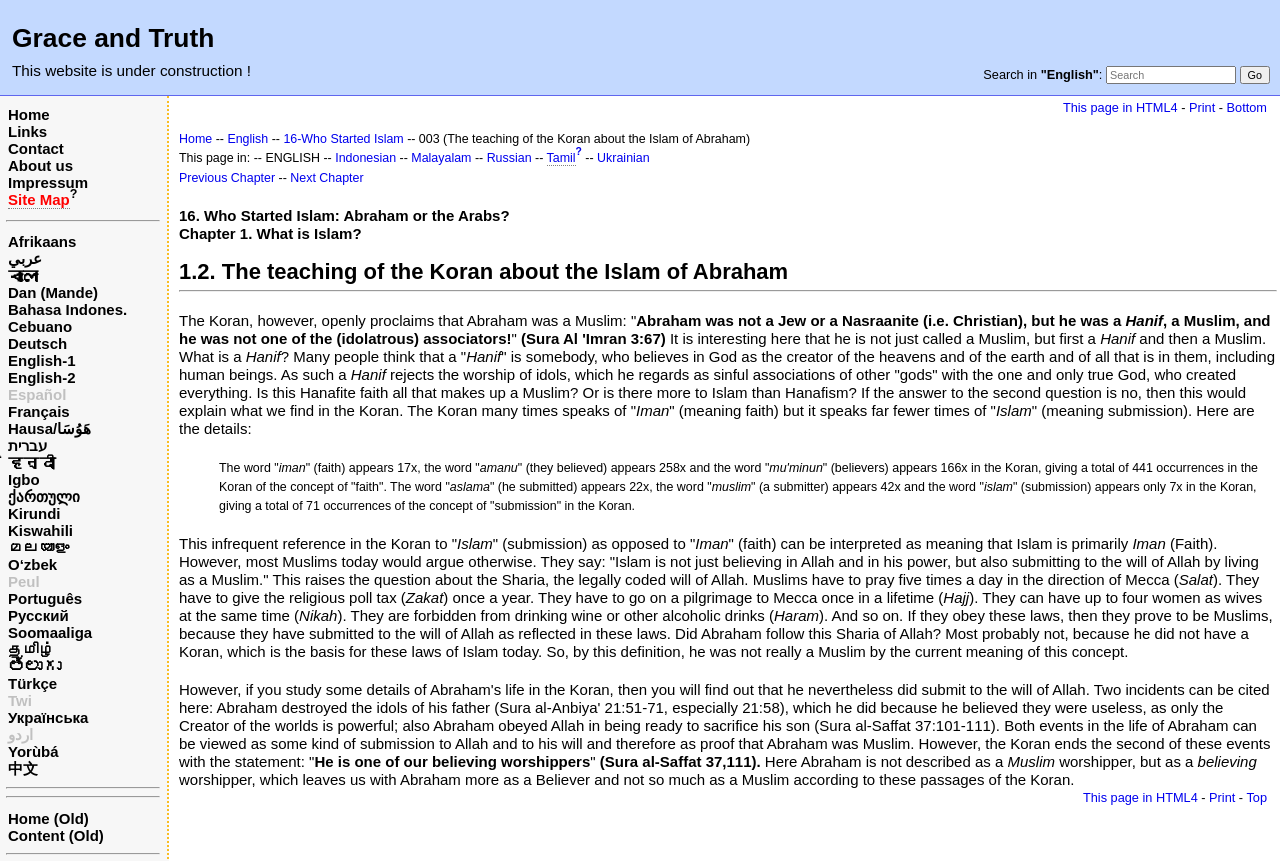Answer in one word or a short phrase: 
How many languages are available on the website?

Multiple